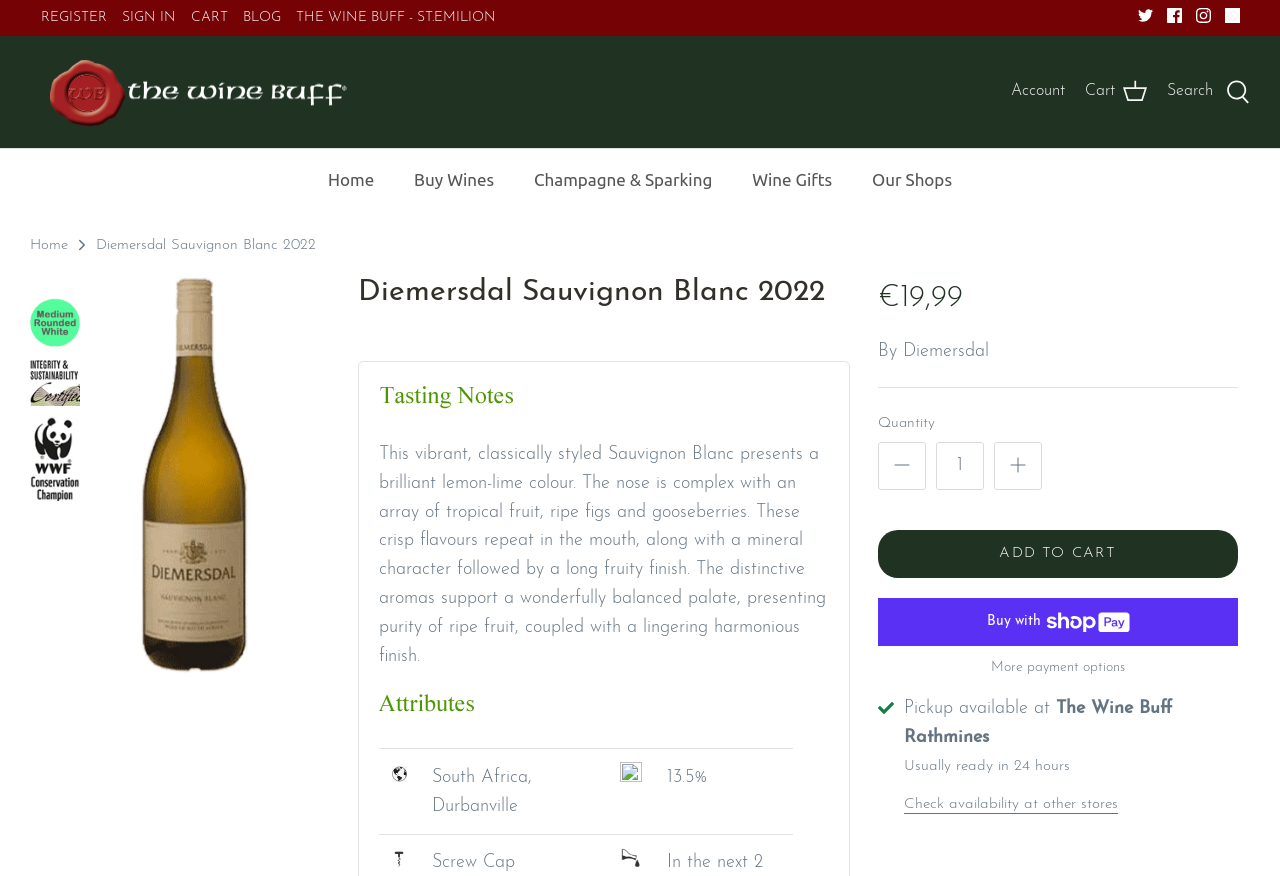Offer a meticulous caption that includes all visible features of the webpage.

This webpage is about a wine product, specifically the Diemersdal Sauvignon Blanc 2022. At the top of the page, there is a navigation menu with links to "REGISTER", "SIGN IN", "CART", "BLOG", and "THE WINE BUFF - ST.EMILION". Below this menu, there are social media links to Twitter, Facebook, and Instagram, accompanied by their respective icons.

On the left side of the page, there is a logo of The Wine Buff, a red wax seal with WB in the middle and text of The Wine Buff. Next to the logo, there are links to "Account", "Cart", and "Search", each accompanied by an icon.

The main content of the page is divided into sections. The first section displays the product name, "Diemersdal Sauvignon Blanc 2022", in a large font. Below this, there is a descriptive text about the wine, detailing its characteristics, flavors, and finish.

To the right of the descriptive text, there is a section displaying product information, including the price, "€19,99", and the producer, "Diemersdal". Below this, there is a quantity selector, allowing users to adjust the quantity of the product they want to purchase. There are also buttons to "ADD TO CART" and "Buy now with ShopPay".

Further down the page, there is a section about pickup availability, indicating that the product can be picked up at The Wine Buff Rathmines, usually within 24 hours. There is also a link to check availability at other stores.

Throughout the page, there are several images, including the product image, social media icons, and icons for the "Minus" and "Plus" buttons in the quantity selector.